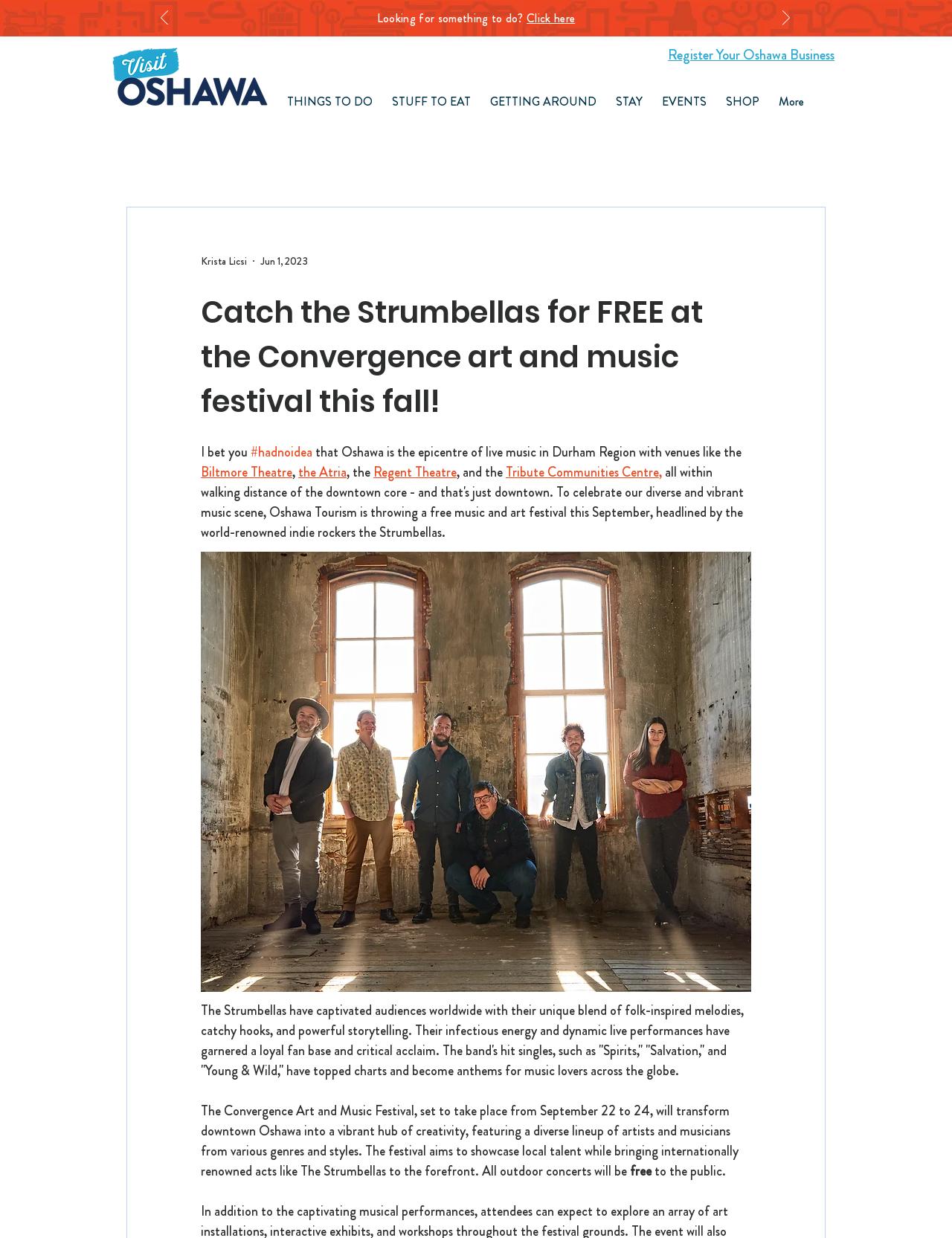Identify the bounding box for the UI element described as: "the Atria". Ensure the coordinates are four float numbers between 0 and 1, formatted as [left, top, right, bottom].

[0.313, 0.374, 0.364, 0.389]